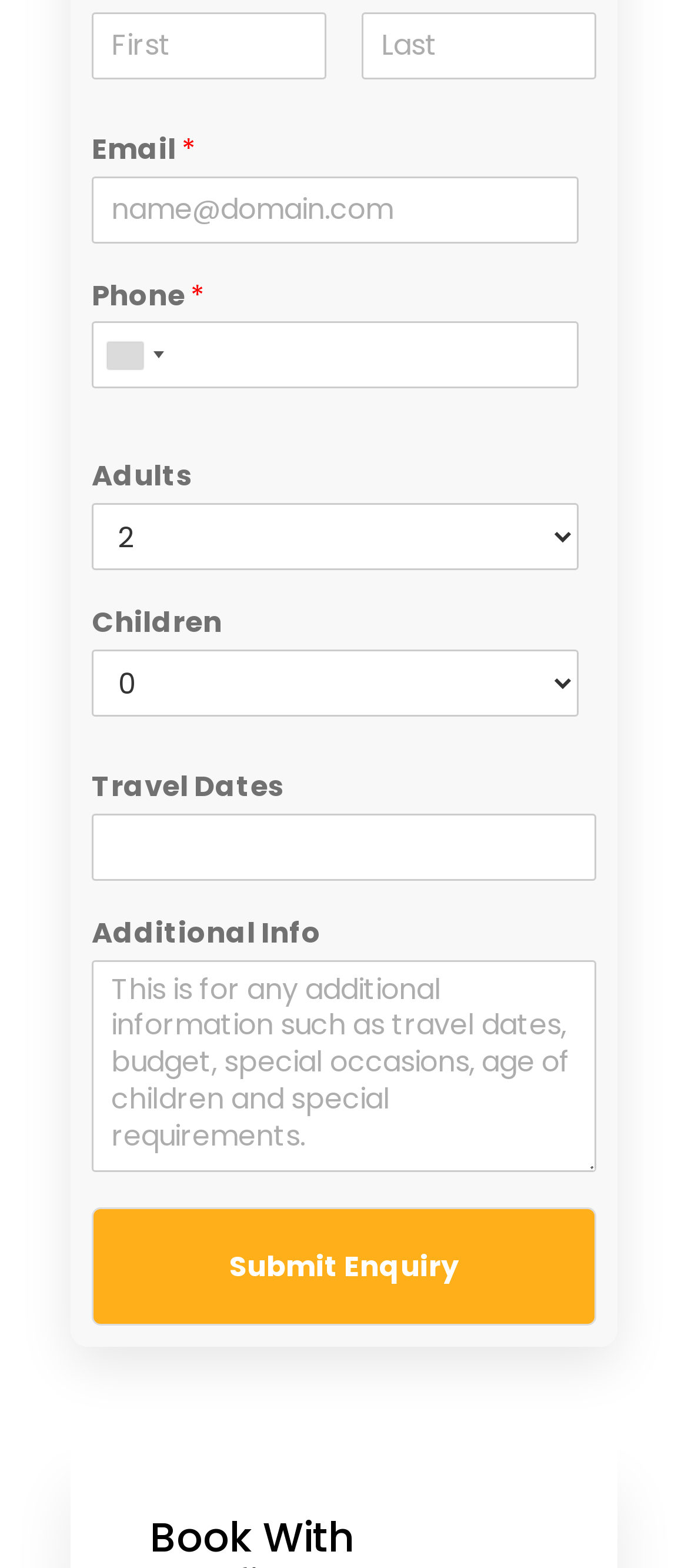Provide the bounding box coordinates of the HTML element this sentence describes: "name="wpf-temp-wpforms[fields][3]"".

[0.133, 0.205, 0.841, 0.248]